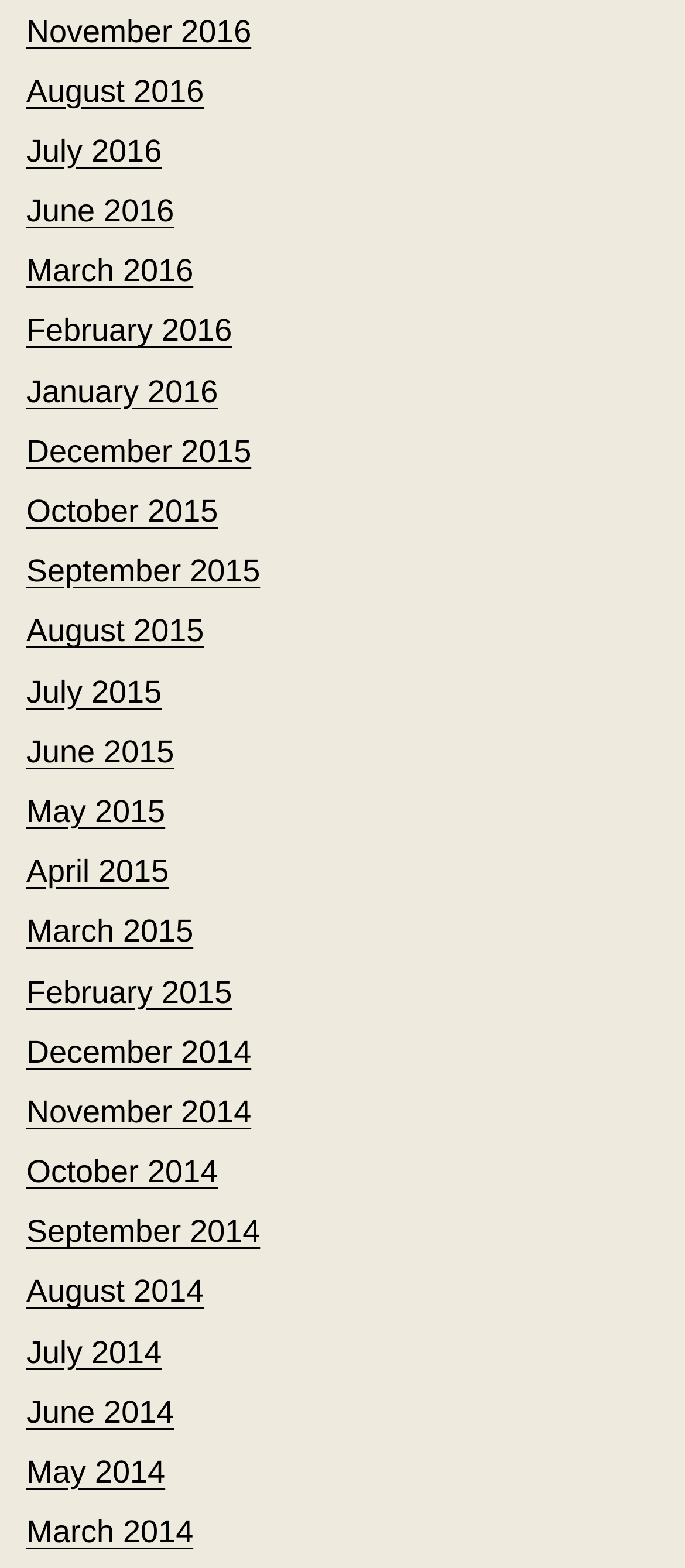Locate the bounding box of the UI element with the following description: "1".

None